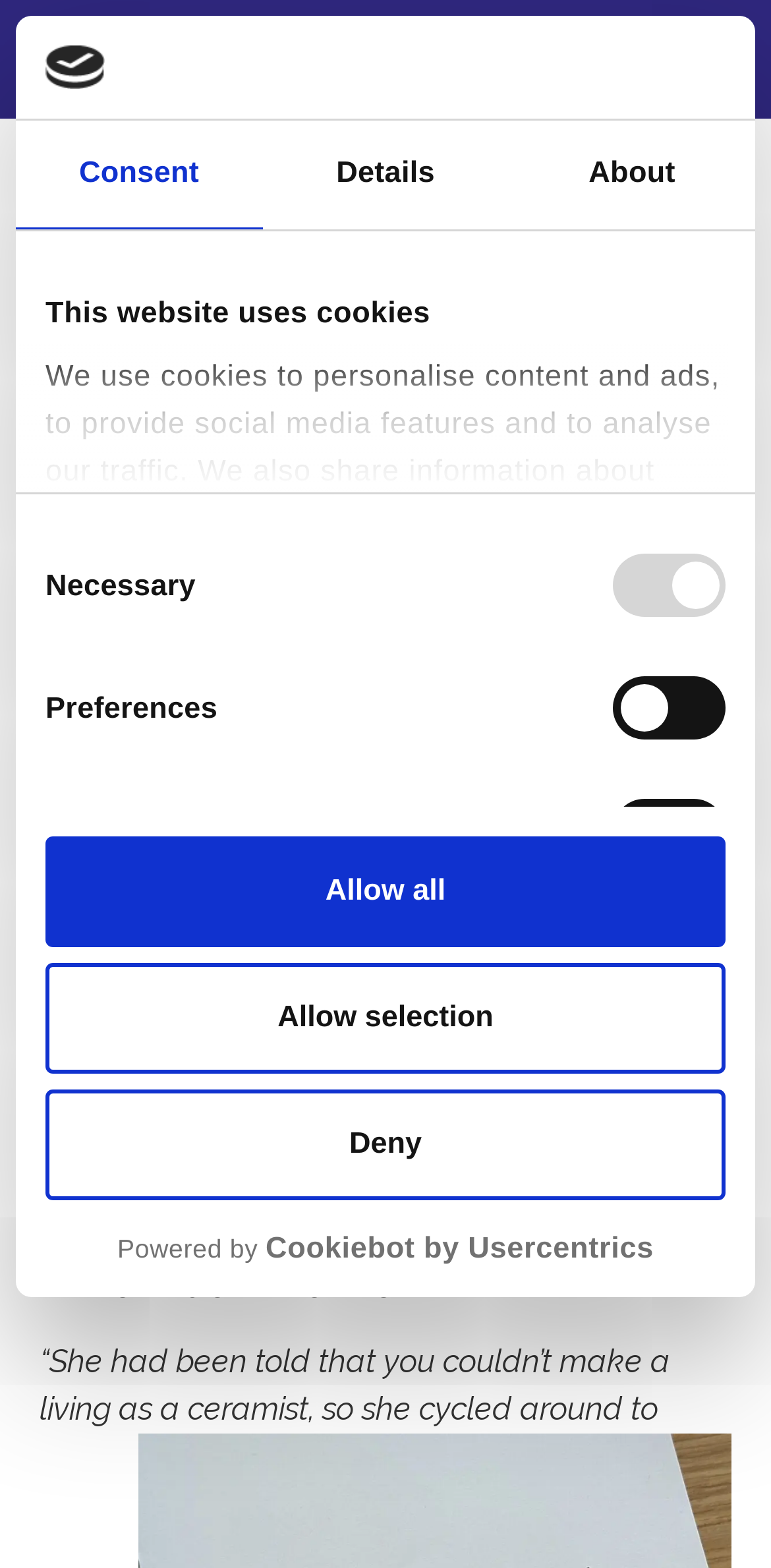Given the webpage screenshot and the description, determine the bounding box coordinates (top-left x, top-left y, bottom-right x, bottom-right y) that define the location of the UI element matching this description: Powered by Cookiebot by Usercentrics

[0.059, 0.784, 0.941, 0.808]